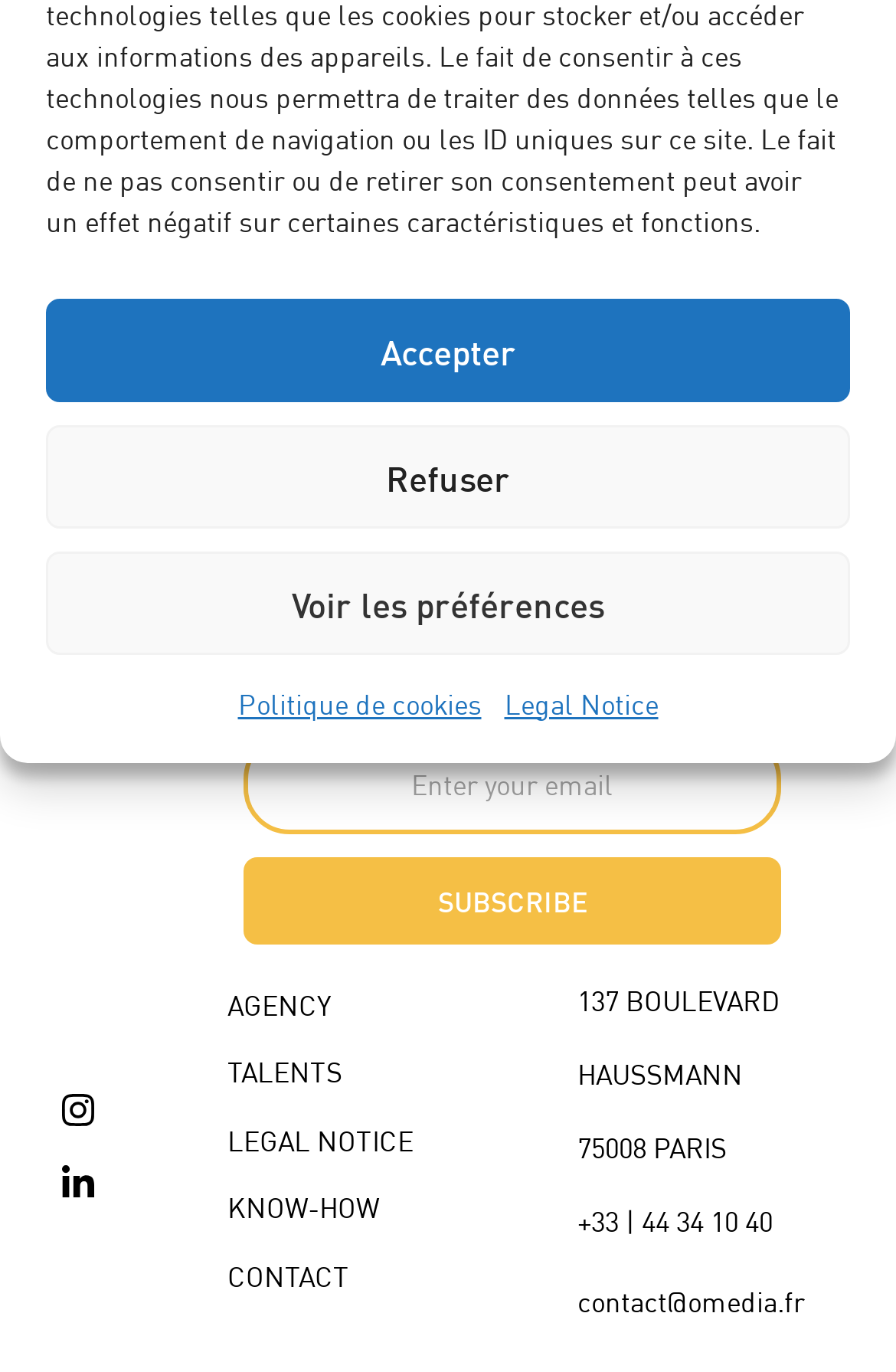Locate the UI element described by Politique de cookies and provide its bounding box coordinates. Use the format (top-left x, top-left y, bottom-right x, bottom-right y) with all values as floating point numbers between 0 and 1.

[0.265, 0.493, 0.537, 0.531]